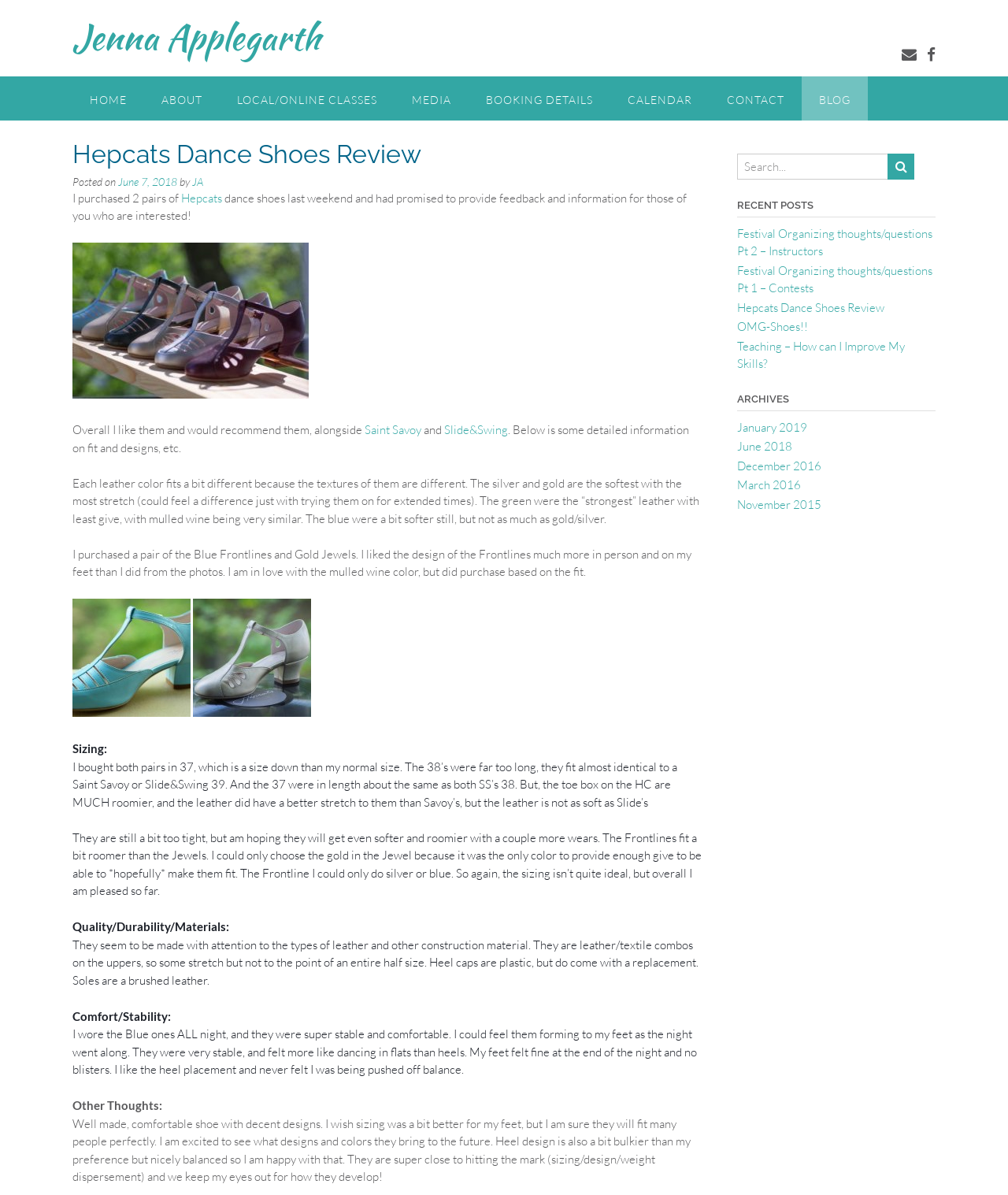Identify the bounding box coordinates of the region I need to click to complete this instruction: "Click on the 'HOME' link".

[0.072, 0.064, 0.143, 0.101]